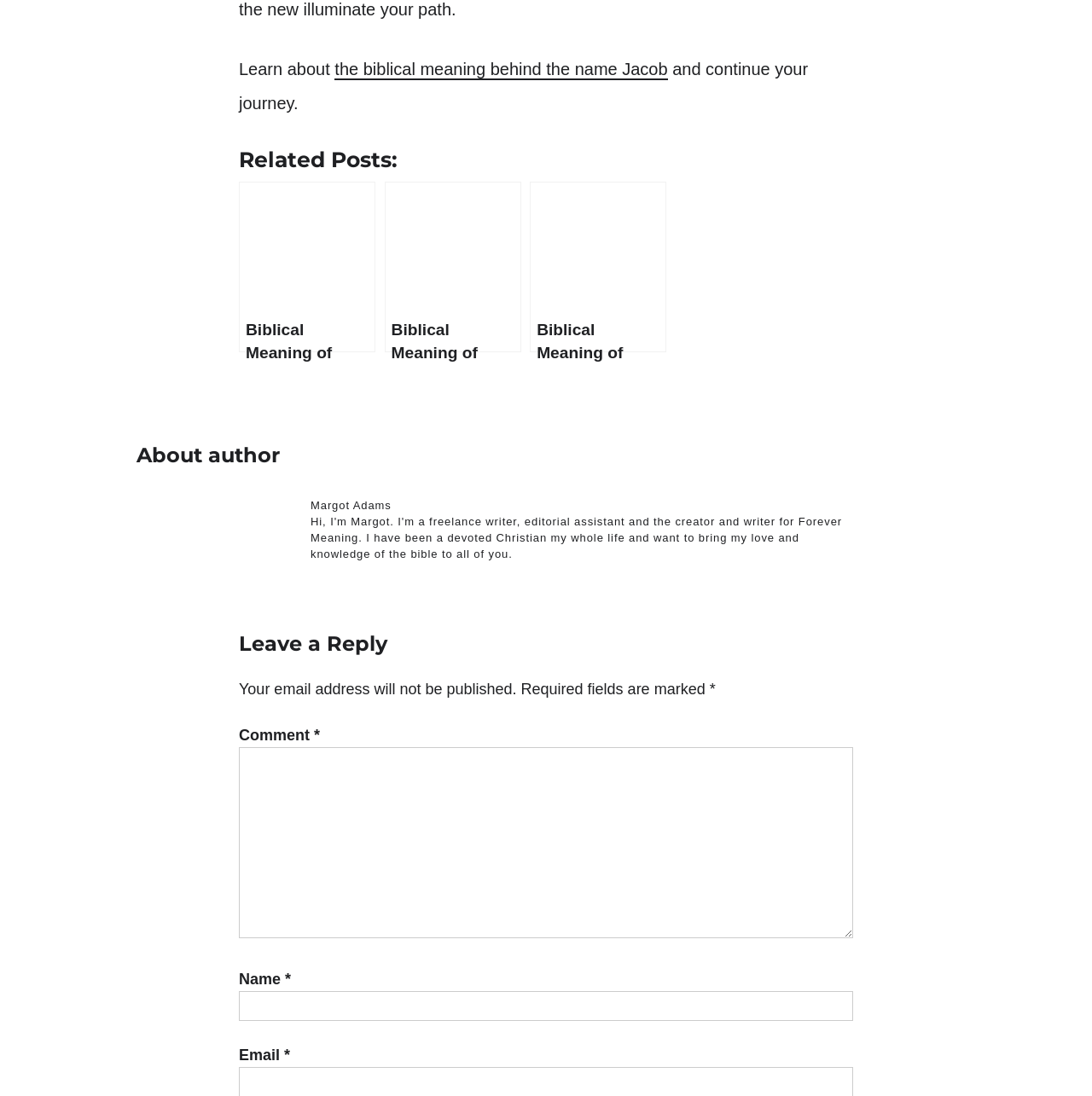Locate the UI element described by Margot Adams and provide its bounding box coordinates. Use the format (top-left x, top-left y, bottom-right x, bottom-right y) with all values as floating point numbers between 0 and 1.

[0.284, 0.456, 0.358, 0.467]